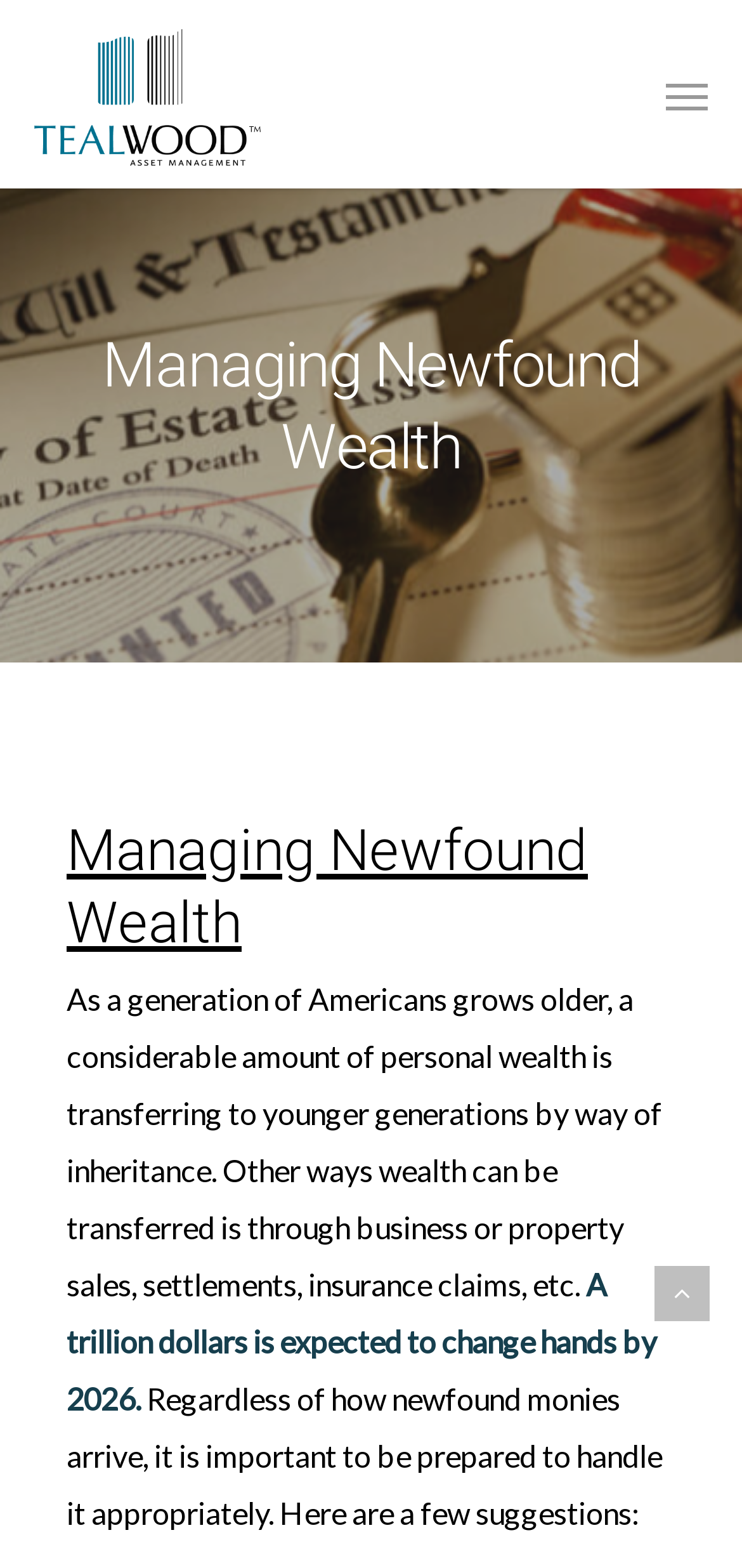What are some ways wealth can be transferred?
Carefully analyze the image and provide a detailed answer to the question.

The ways wealth can be transferred are mentioned in the first paragraph of the webpage, which states 'Other ways wealth can be transferred is through business or property sales, settlements, insurance claims, etc.'